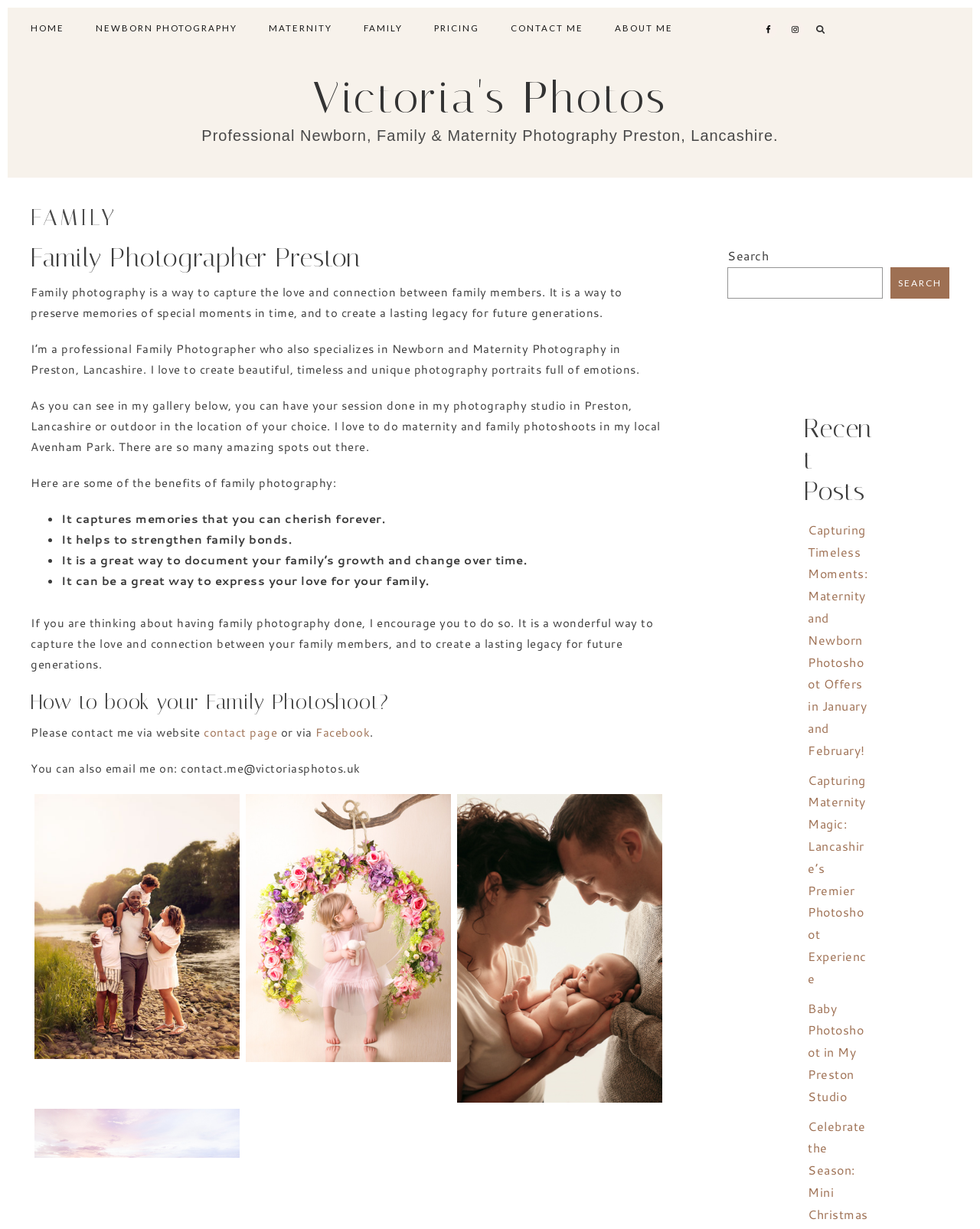Specify the bounding box coordinates for the region that must be clicked to perform the given instruction: "View the CONTACT ME page".

[0.521, 0.006, 0.623, 0.039]